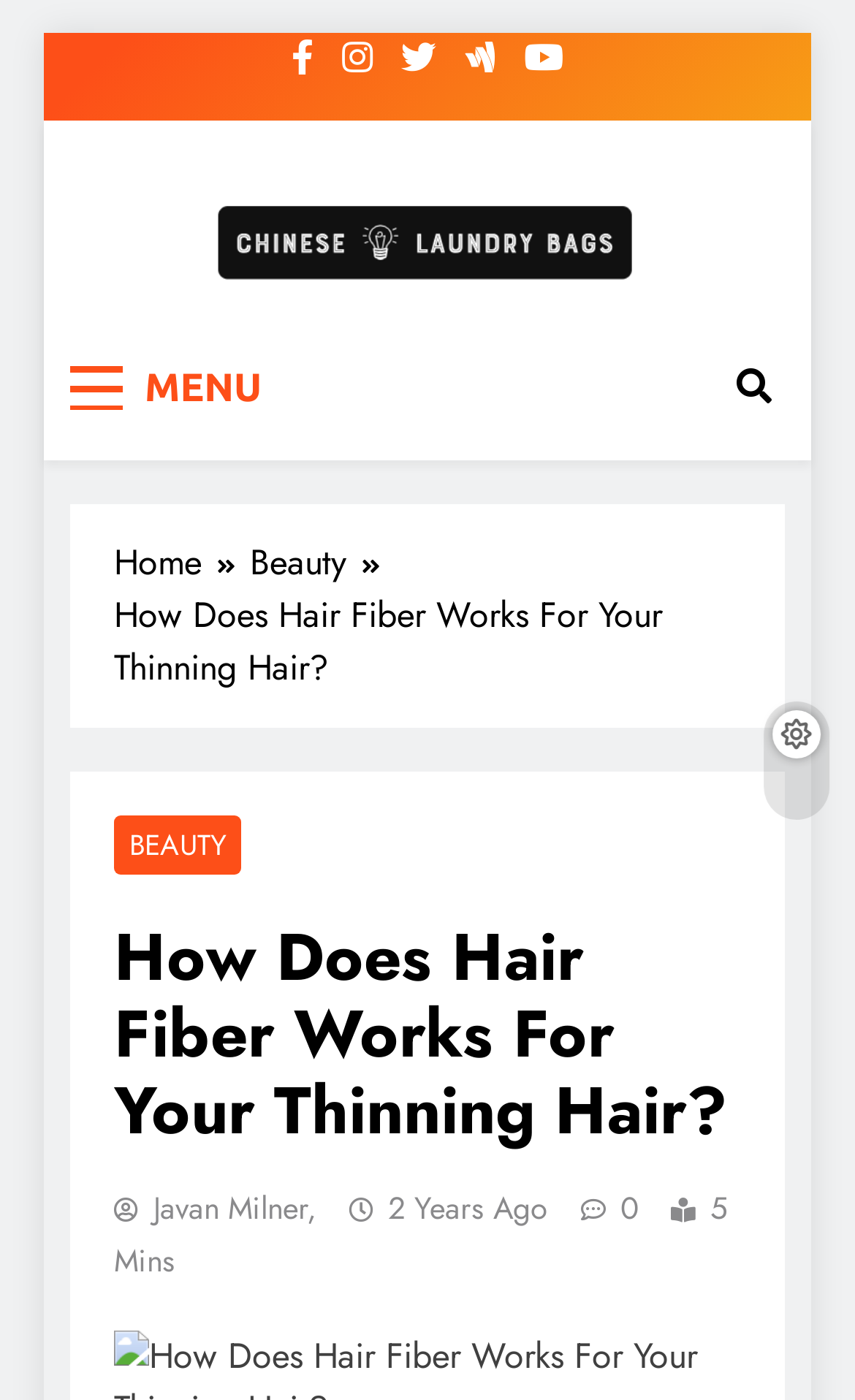Using floating point numbers between 0 and 1, provide the bounding box coordinates in the format (top-left x, top-left y, bottom-right x, bottom-right y). Locate the UI element described here: 2 years ago2 years ago

[0.454, 0.848, 0.641, 0.879]